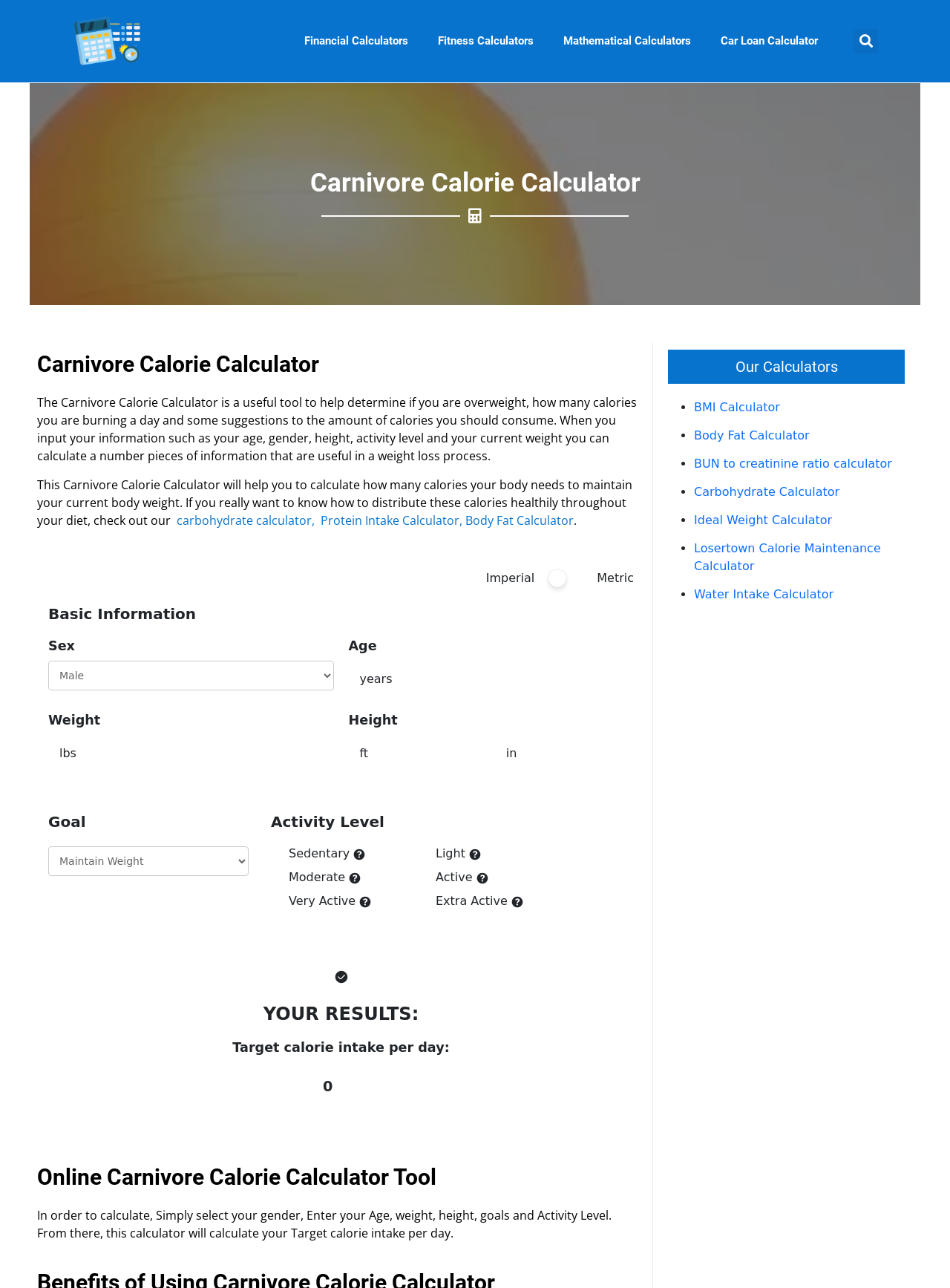Please answer the following question using a single word or phrase: 
What information is required to calculate target calorie intake?

Age, gender, weight, height, goals, and activity level